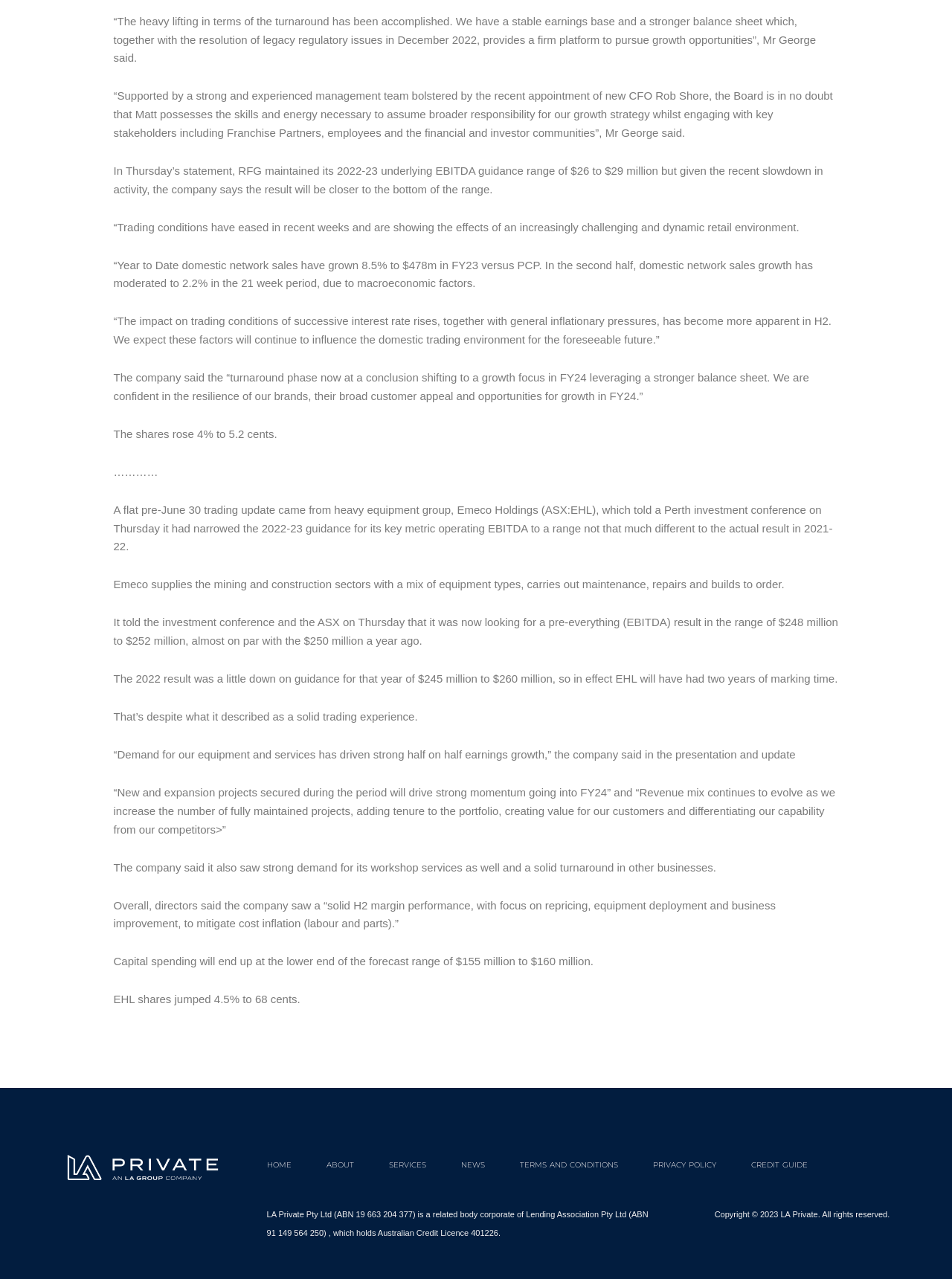Provide the bounding box coordinates, formatted as (top-left x, top-left y, bottom-right x, bottom-right y), with all values being floating point numbers between 0 and 1. Identify the bounding box of the UI element that matches the description: Credit Guide

[0.789, 0.9, 0.848, 0.923]